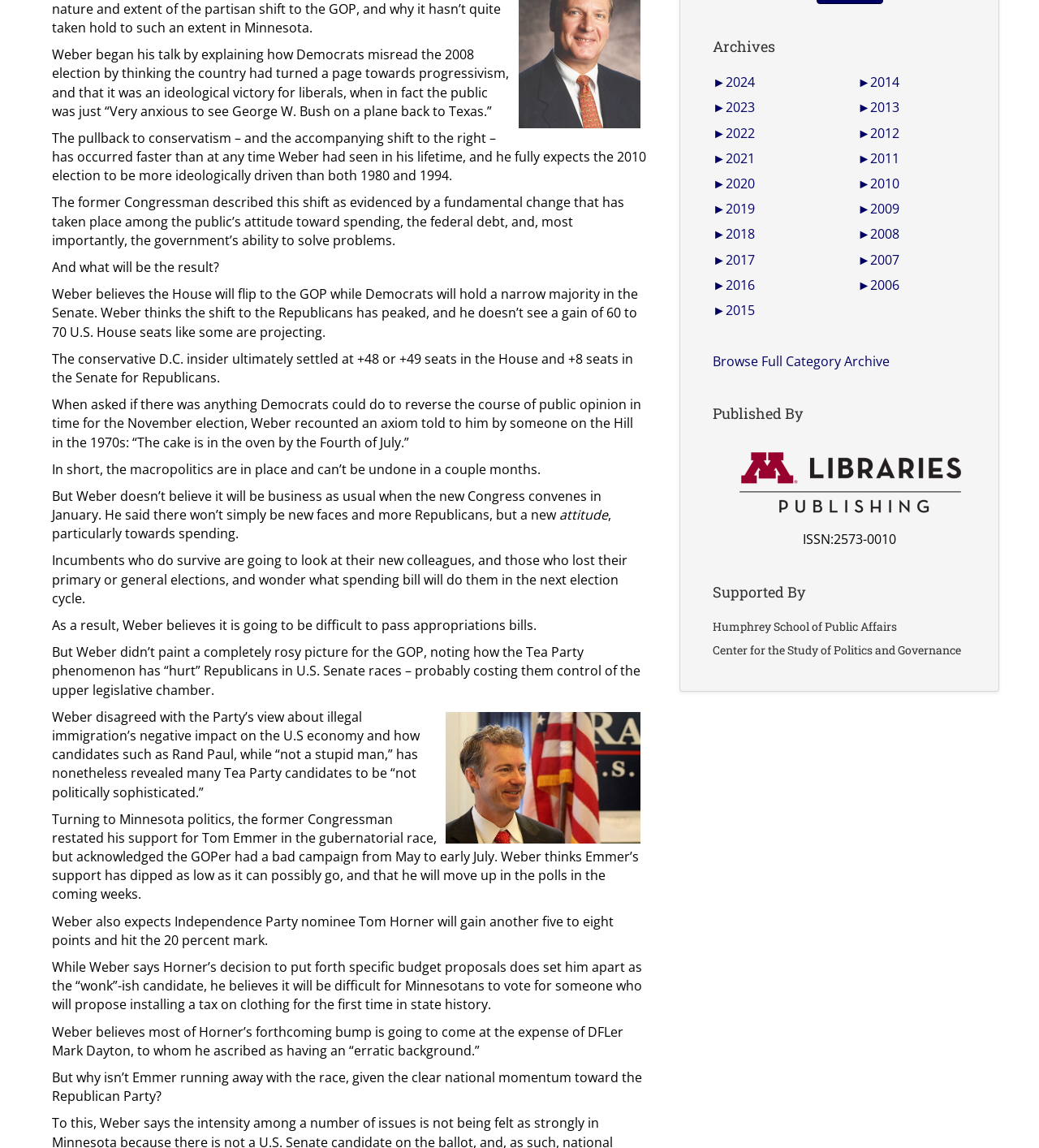Please provide the bounding box coordinates for the UI element as described: "►2019". The coordinates must be four floats between 0 and 1, represented as [left, top, right, bottom].

[0.686, 0.174, 0.726, 0.19]